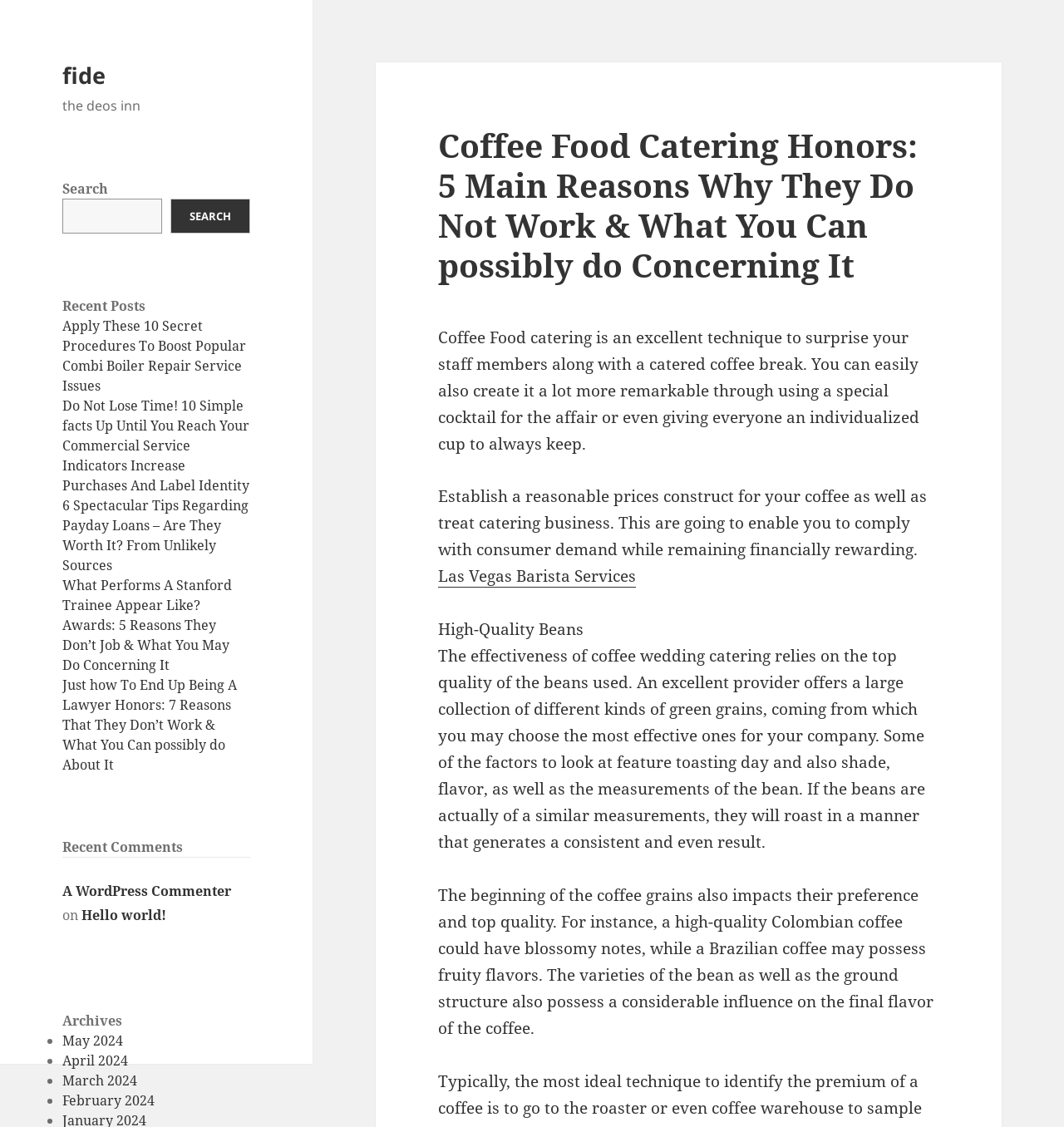Determine the coordinates of the bounding box for the clickable area needed to execute this instruction: "Click on Las Vegas Barista Services".

[0.412, 0.502, 0.598, 0.522]